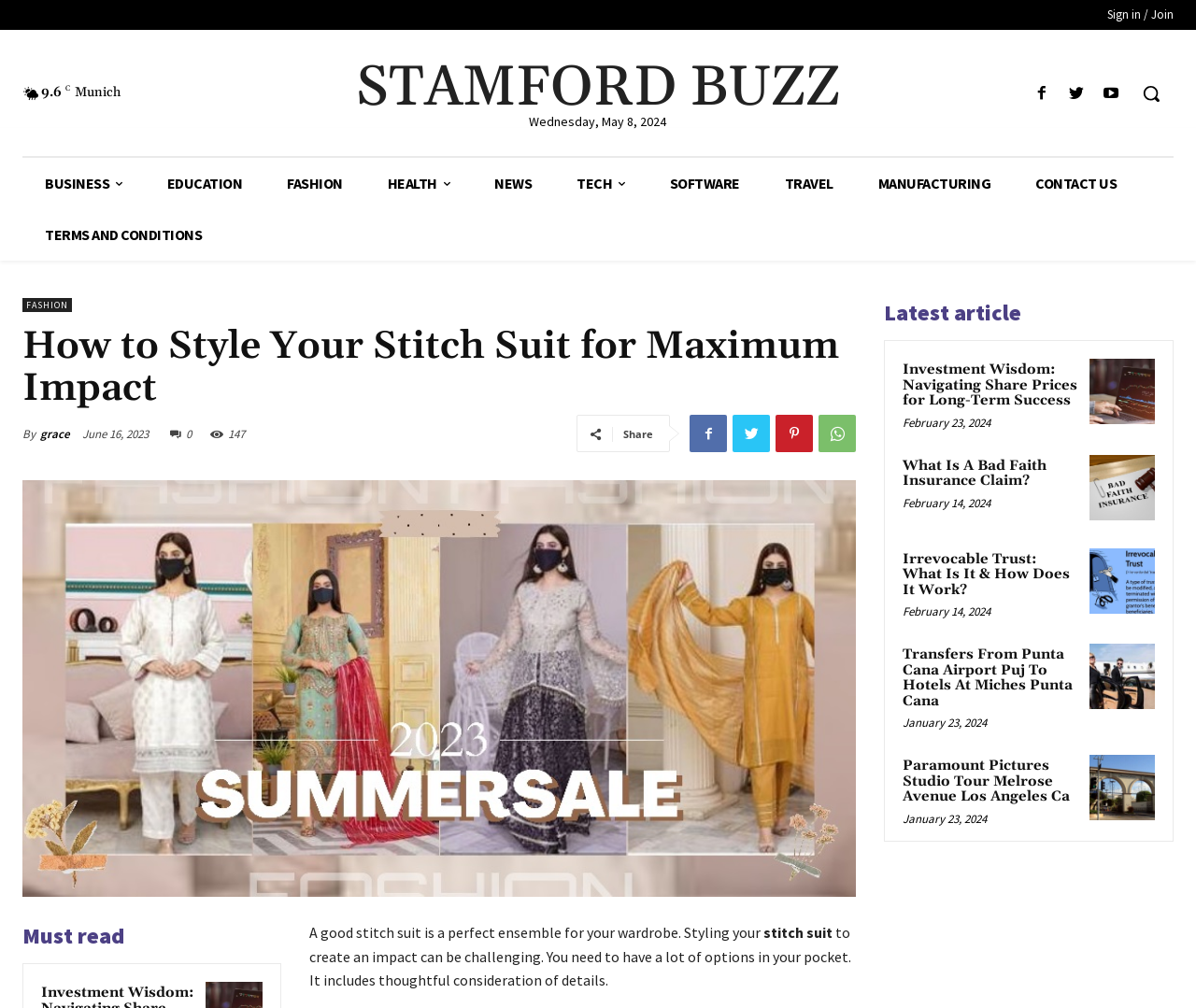What is the date of the article 'How to Style Your Stitch Suit for Maximum Impact'?
Deliver a detailed and extensive answer to the question.

The date of the article can be found in the time element with ID 906, which is located below the author's name 'grace'.